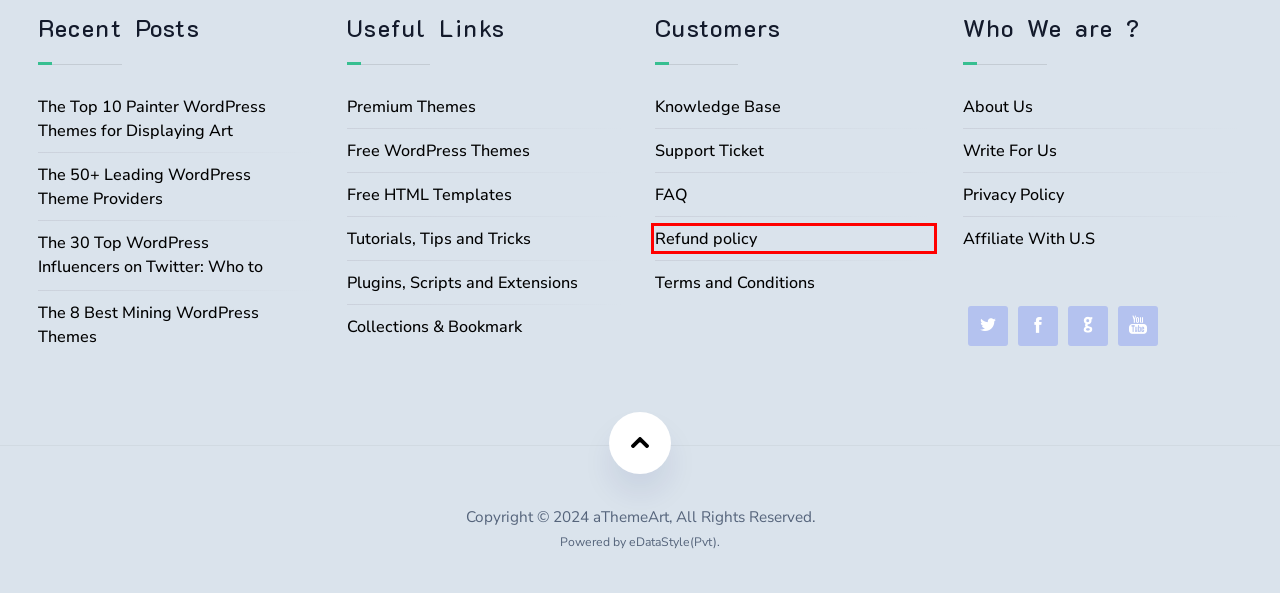Given a webpage screenshot with a red bounding box around a UI element, choose the webpage description that best matches the new webpage after clicking the element within the bounding box. Here are the candidates:
A. The 8 Best Mining WordPress Themes
B. Refund Policy
C. The 30 Top WordPress Influencers on Twitter: Who to Follow
D. Tutorials / Documentations for aThemeArt Themes & plugins
E. About Us
F. Top Rating Free WordPress / WooCommerce Themes
G. The Top 10 Painter WordPress Themes for Displaying Art
H. Privacy Policy

B